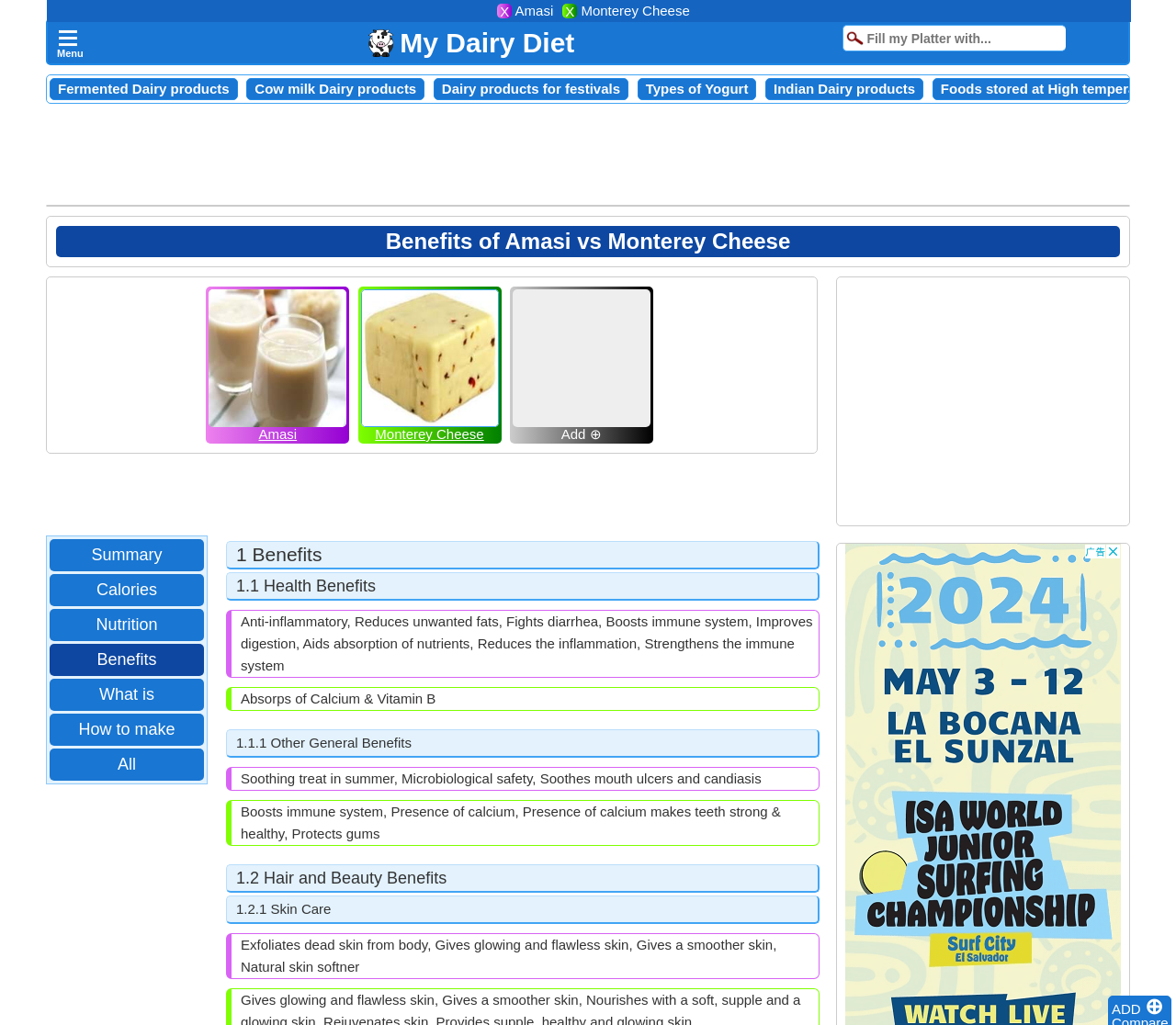Given the element description: "Foods stored at High temperature", predict the bounding box coordinates of the UI element it refers to, using four float numbers between 0 and 1, i.e., [left, top, right, bottom].

[0.8, 0.079, 0.988, 0.094]